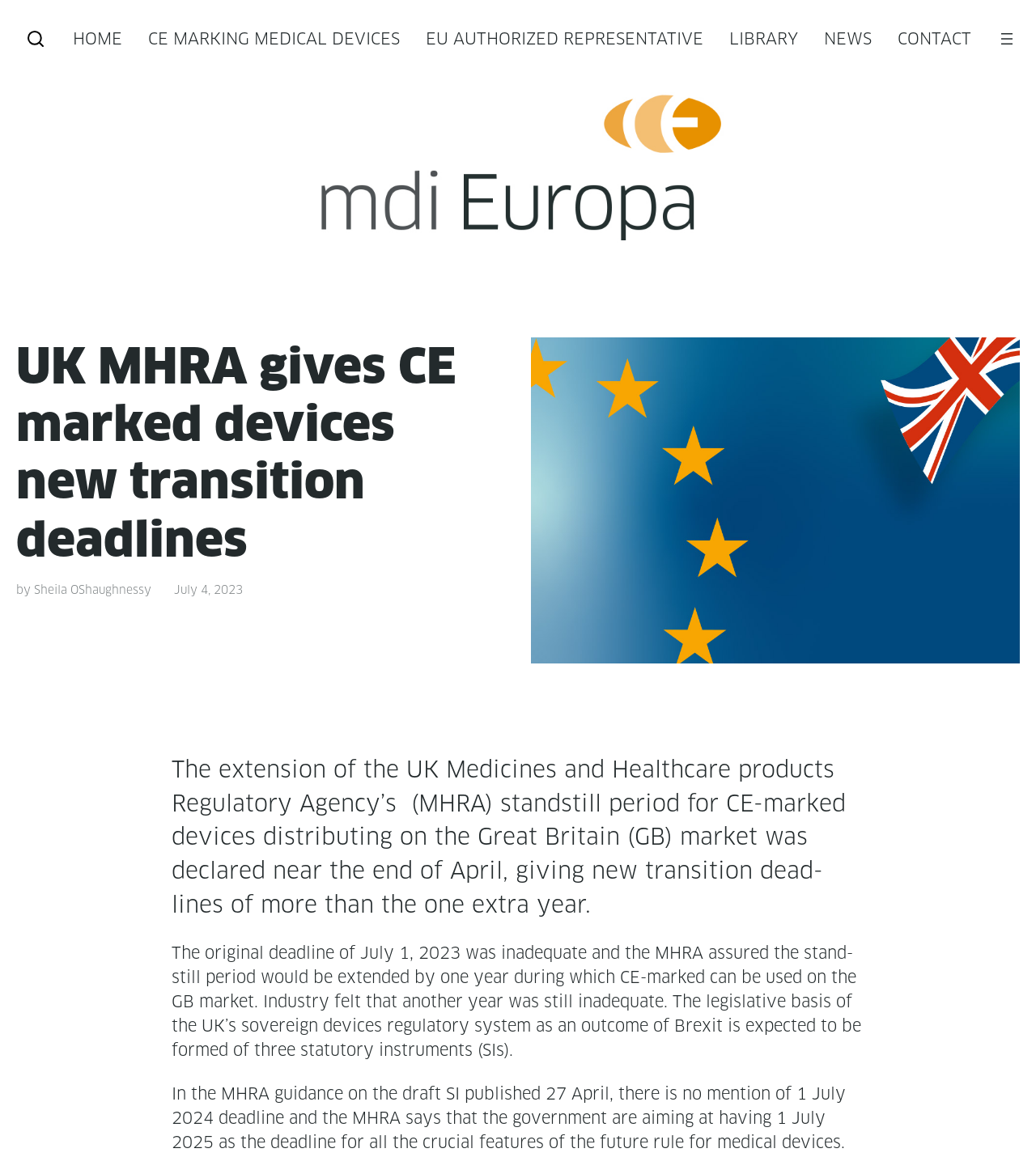Identify the bounding box for the described UI element: "EU Authorized Representative".

[0.411, 0.023, 0.679, 0.043]